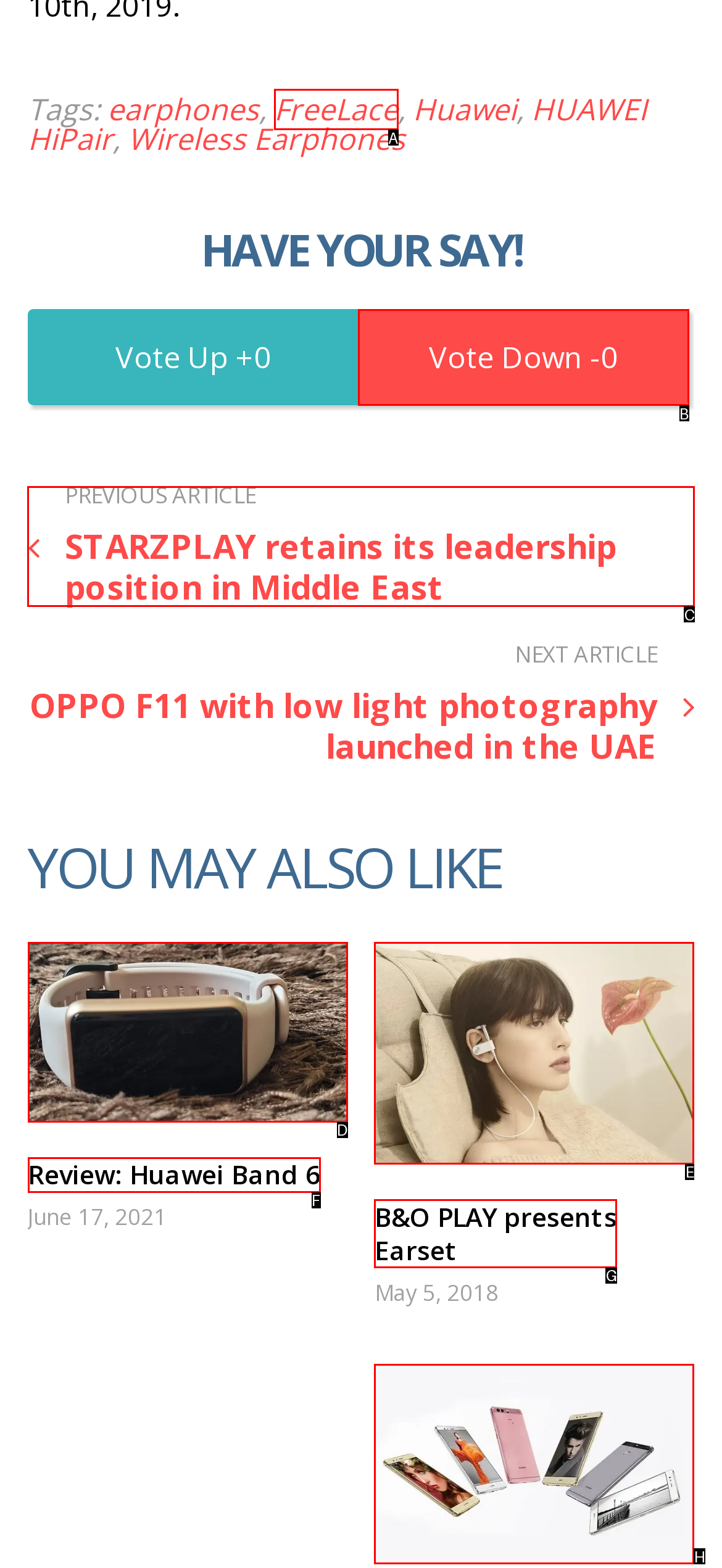Select the UI element that should be clicked to execute the following task: View previous article
Provide the letter of the correct choice from the given options.

C